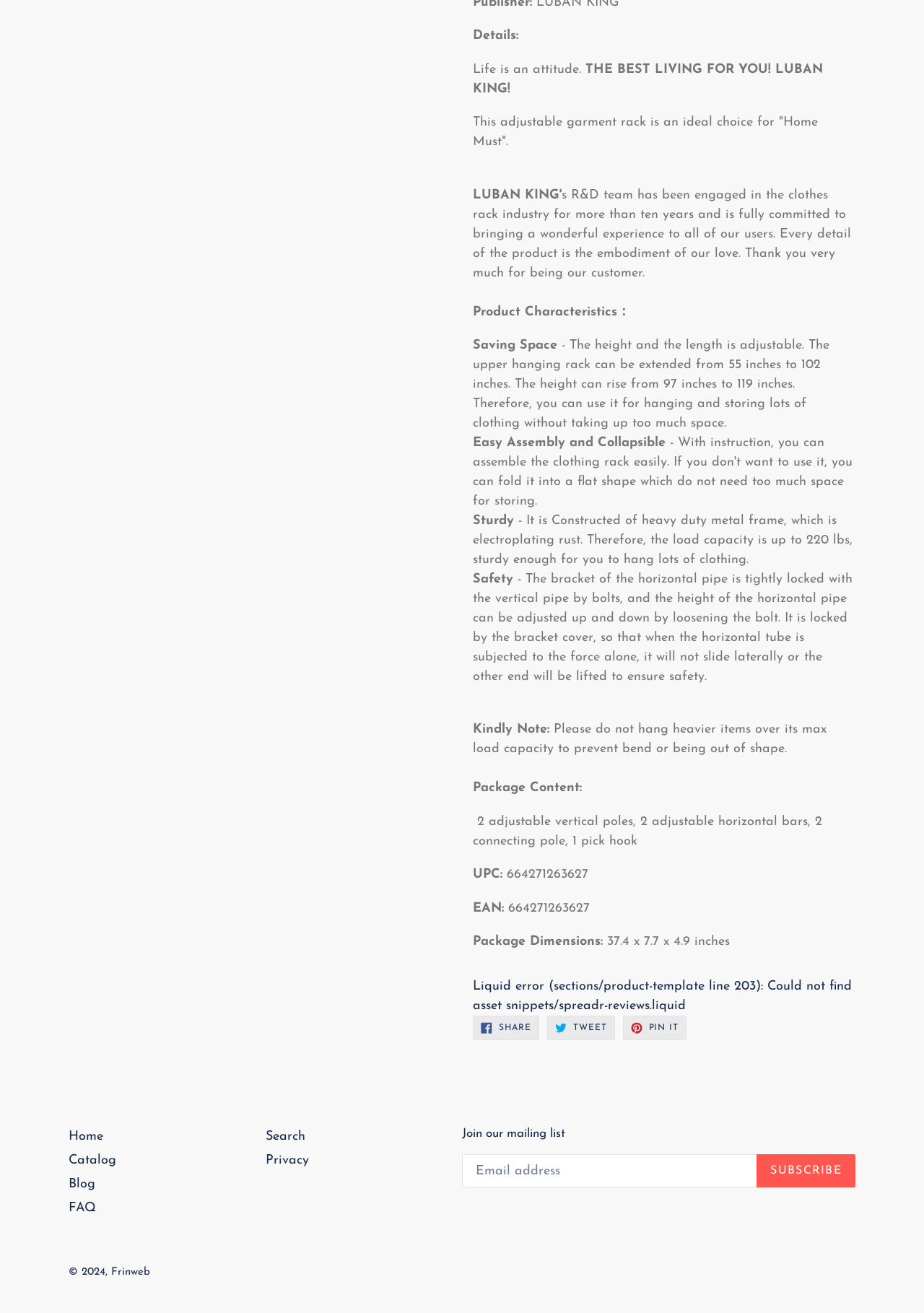Locate the bounding box coordinates of the UI element described by: "Share Share on Facebook". The bounding box coordinates should consist of four float numbers between 0 and 1, i.e., [left, top, right, bottom].

[0.512, 0.774, 0.583, 0.792]